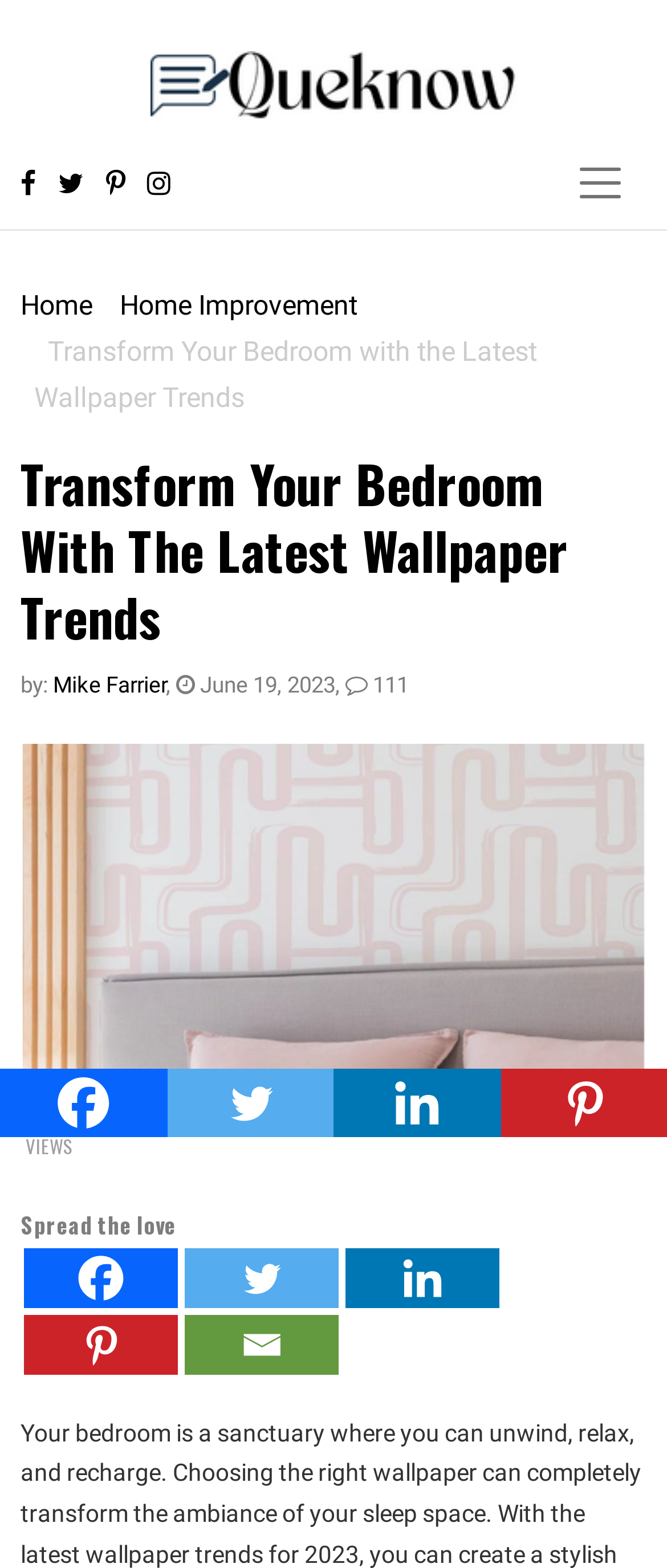Provide a one-word or short-phrase answer to the question:
How many views does the article have?

112